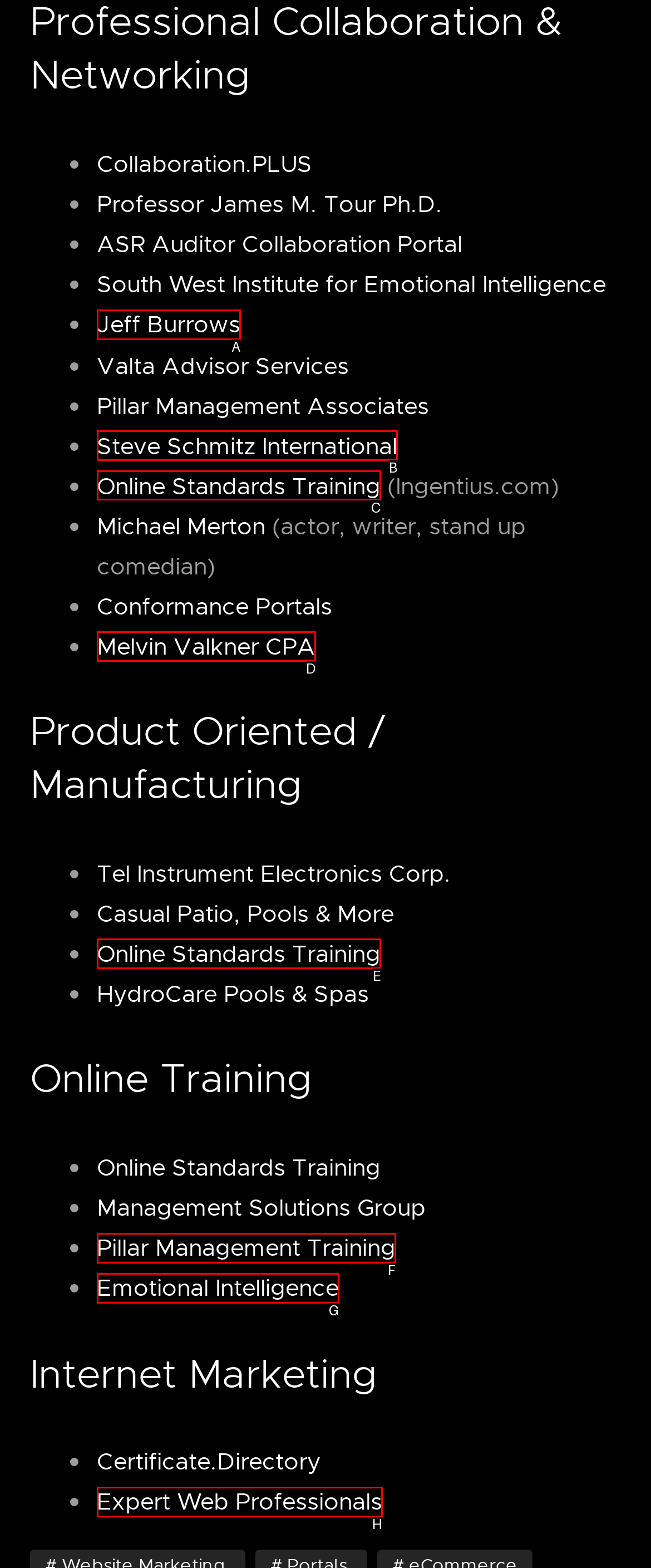Determine which element should be clicked for this task: Explore Online Standards Training
Answer with the letter of the selected option.

C